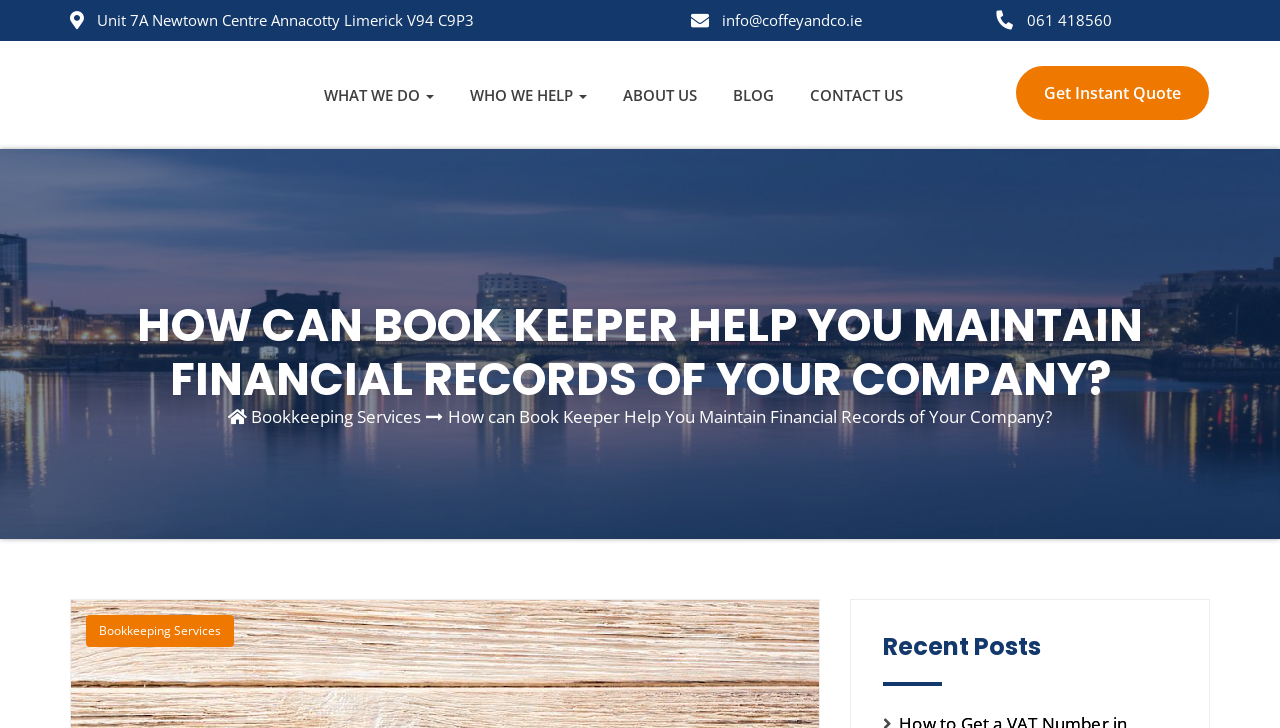Offer a comprehensive description of the webpage’s content and structure.

The webpage appears to be a company website, specifically for Coffey & Co., a bookkeeping service provider. At the top left of the page, there is a static text displaying the company's address, "Unit 7A Newtown Centre Annacotty Limerick V94 C9P3". Next to it, there are three links: "info@coffeyandco.ie", "061 418560", and a "WHAT WE DO" link.

Below these elements, there is a navigation menu with four links: "WHO WE HELP", "ABOUT US", "BLOG", and "CONTACT US". The "WHO WE HELP" link has a subheading with the same text. 

On the right side of the page, there is a prominent call-to-action button, "Get Instant Quote". 

The main content of the page starts with a heading, "HOW CAN BOOK KEEPER HELP YOU MAINTAIN FINANCIAL RECORDS OF YOUR COMPANY?". Below this heading, there are three links: a Facebook icon, "Bookkeeping Services", and a link with the same text as the heading. The "Bookkeeping Services" link is repeated below, followed by a "Recent Posts" heading.

Overall, the webpage is promoting Coffey & Co.'s bookkeeping services and providing easy access to their contact information, services, and blog.